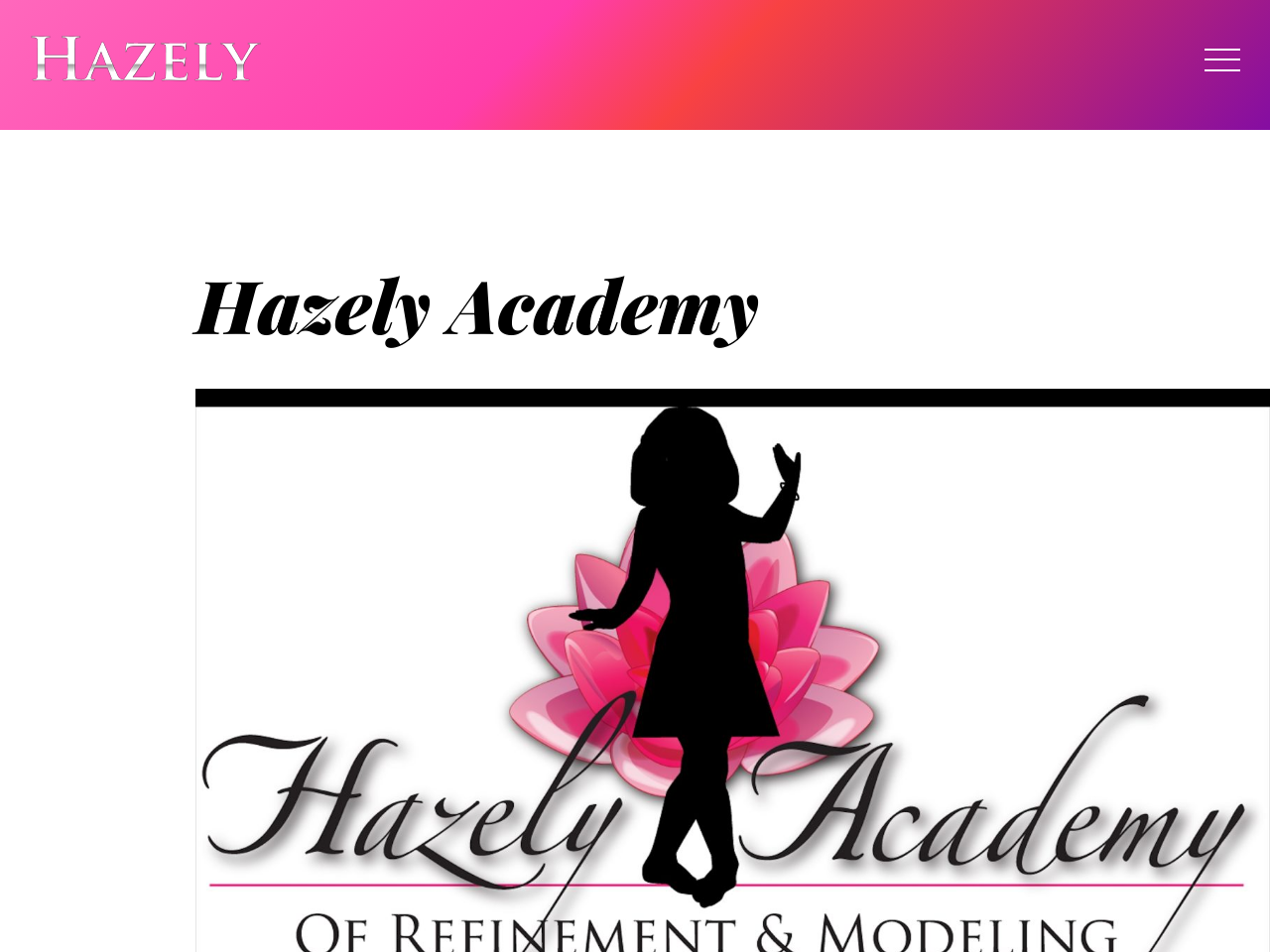Provide the bounding box coordinates of the HTML element described as: "parent_node: Search for: name="s"". The bounding box coordinates should be four float numbers between 0 and 1, i.e., [left, top, right, bottom].

None